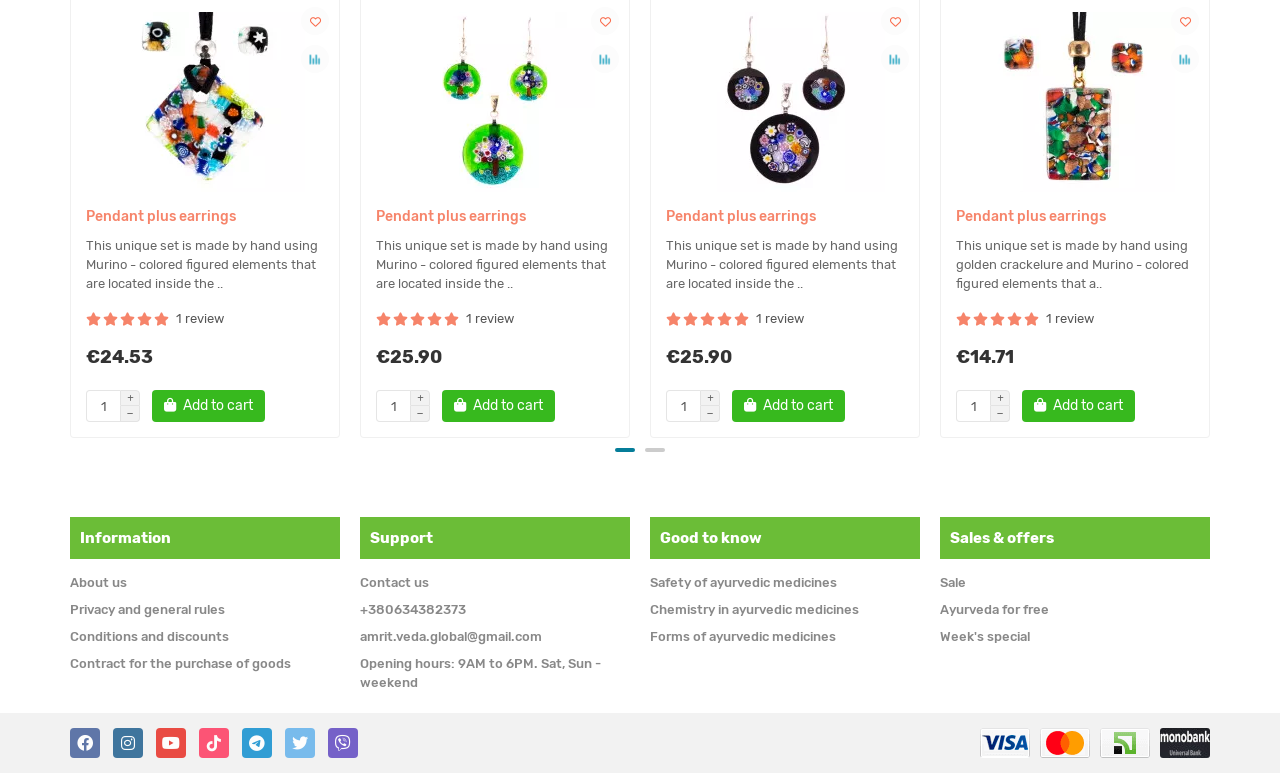Provide the bounding box coordinates for the area that should be clicked to complete the instruction: "Click the 'Contact us' link".

[0.281, 0.743, 0.335, 0.767]